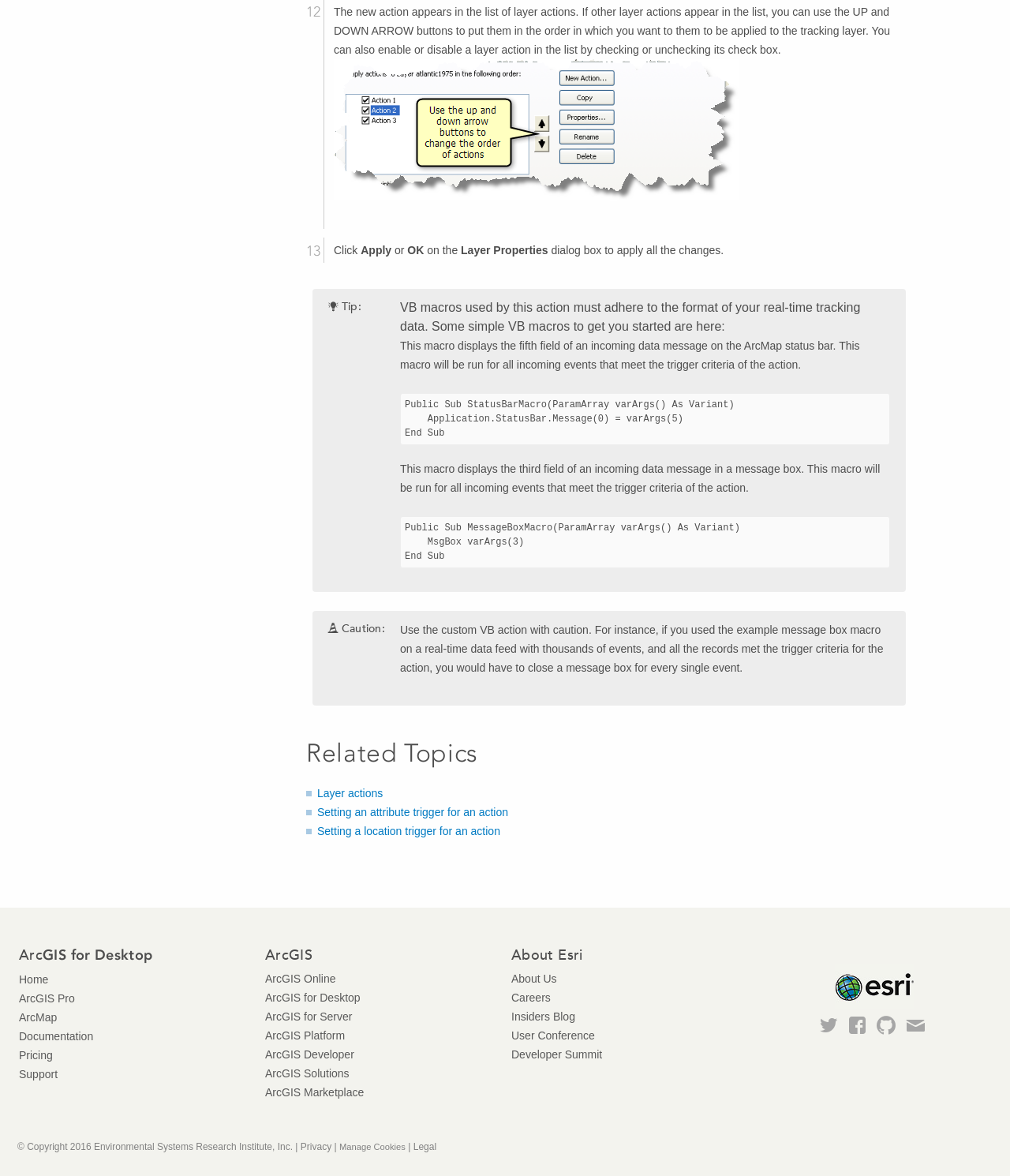Pinpoint the bounding box coordinates of the element you need to click to execute the following instruction: "Click 'Setting a location trigger for an action'". The bounding box should be represented by four float numbers between 0 and 1, in the format [left, top, right, bottom].

[0.314, 0.701, 0.495, 0.712]